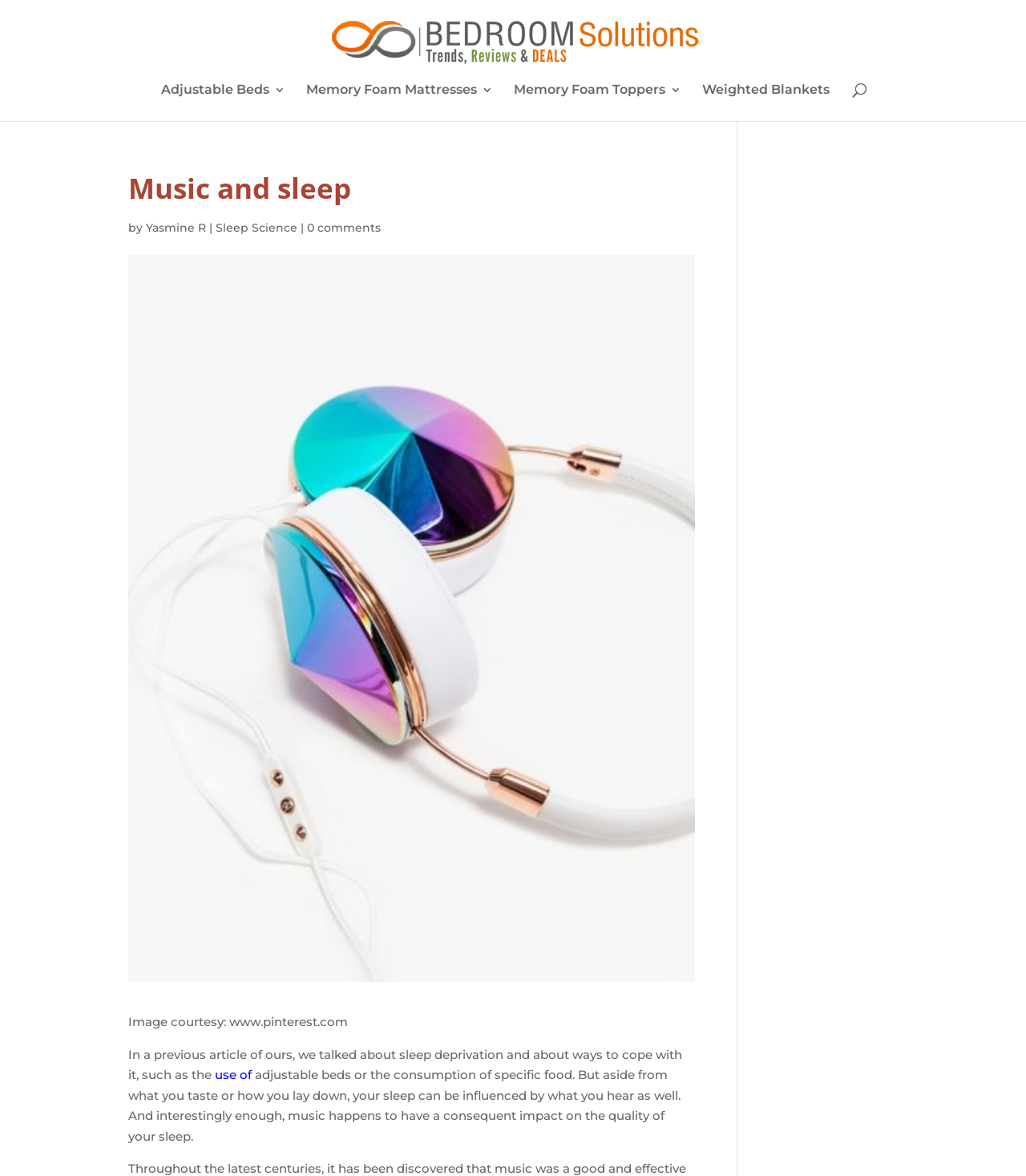Give the bounding box coordinates for this UI element: "Yasmine R". The coordinates should be four float numbers between 0 and 1, arranged as [left, top, right, bottom].

[0.142, 0.187, 0.201, 0.199]